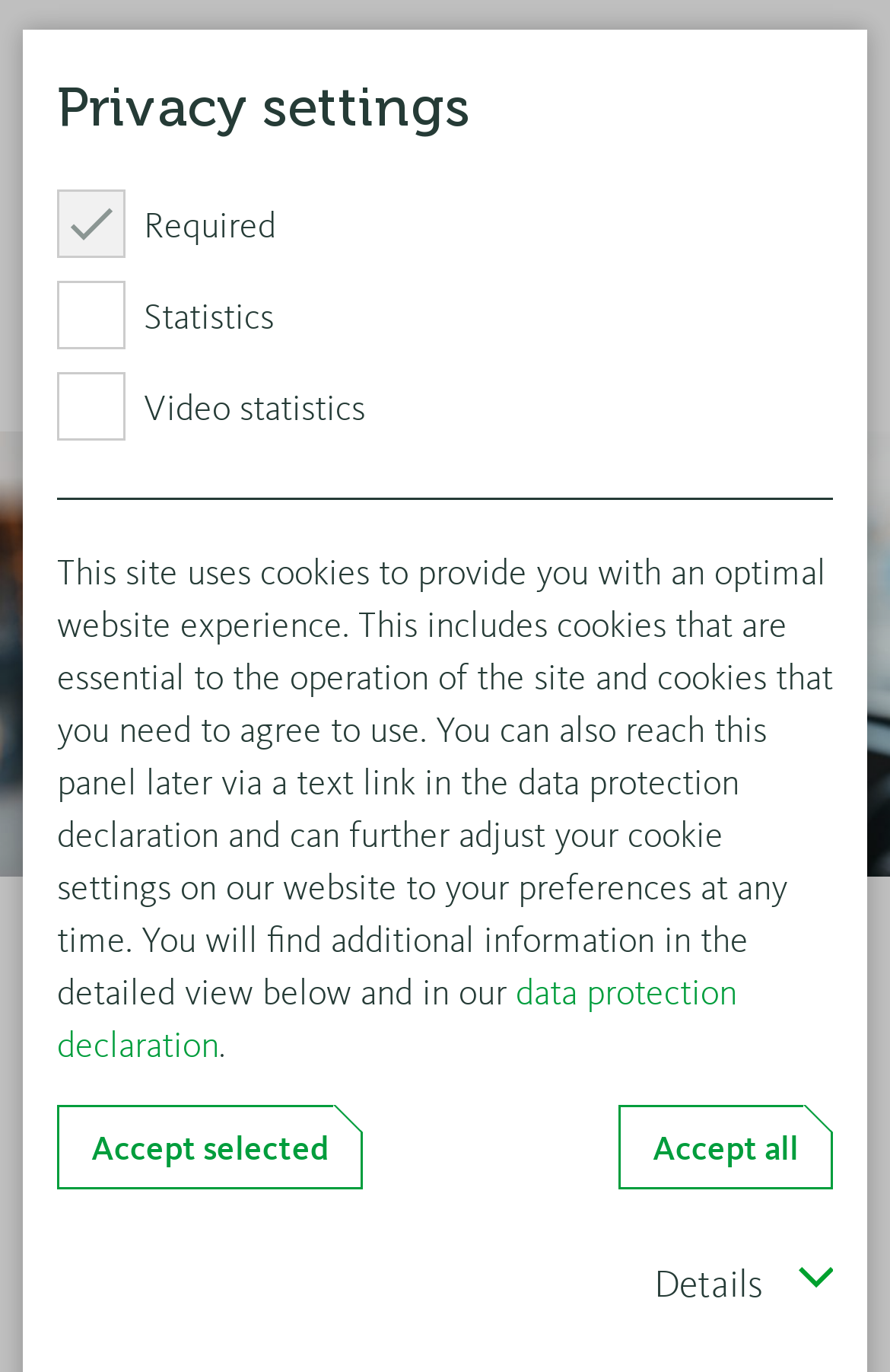Could you identify the text that serves as the heading for this webpage?

Saving energy costs: In block planning